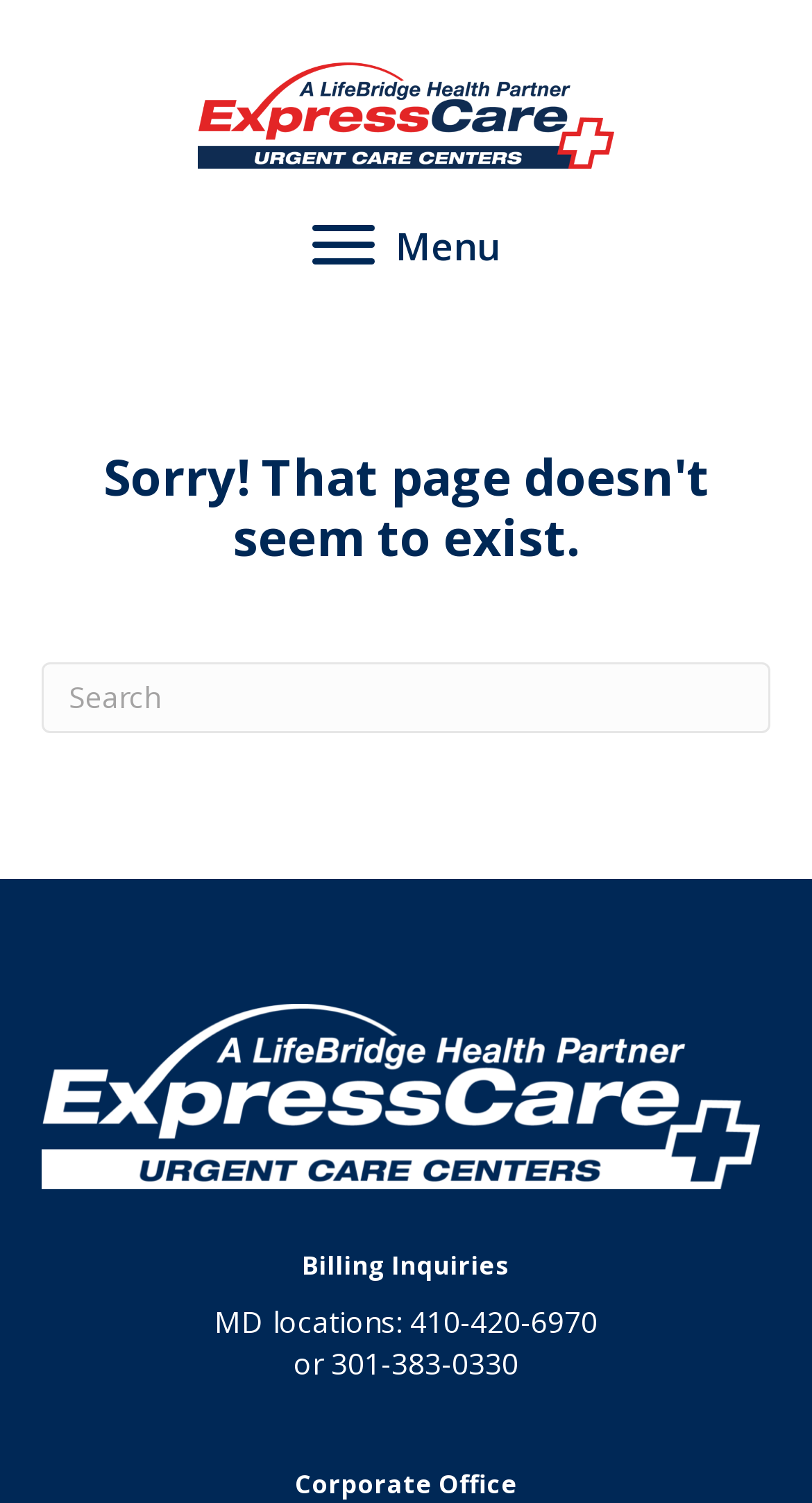Present a detailed account of what is displayed on the webpage.

The webpage is a 404 error page from ExpressCare, indicating that the requested page cannot be found. At the top left of the page, there is a logo of LBH ExpressCare, which is a clickable link. Next to the logo, there is a "Menu" button. 

Below the logo and menu button, there is a main content area that occupies most of the page. Within this area, there is an article section that contains a header with a heading that reads "Sorry! That page doesn't seem to exist." Below the header, there is a search bar with a "Search" button. 

Further down, there is an image of the LBH ExpressCare logo in a reversed color scheme. Below the image, there is a heading that reads "Billing Inquiries". Under this heading, there are two phone numbers listed: "MD locations: 410-420-6970" and "or 301-383-0330", with each number being a clickable link. 

At the very bottom of the page, there is a heading that reads "Corporate Office".